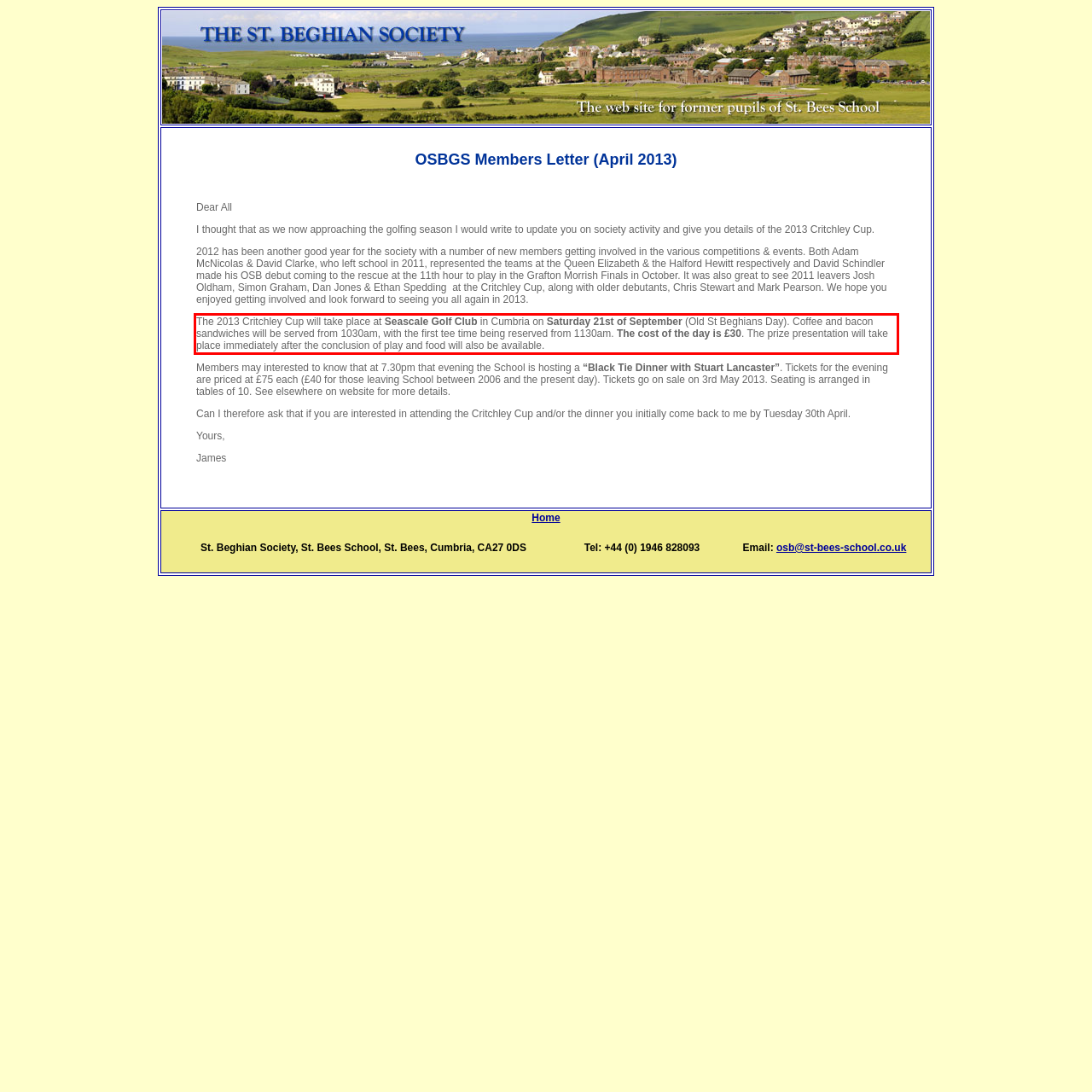You are provided with a screenshot of a webpage containing a red bounding box. Please extract the text enclosed by this red bounding box.

The 2013 Critchley Cup will take place at Seascale Golf Club in Cumbria on Saturday 21st of September (Old St Beghians Day). Coffee and bacon sandwiches will be served from 1030am, with the first tee time being reserved from 1130am. The cost of the day is £30. The prize presentation will take place immediately after the conclusion of play and food will also be available.